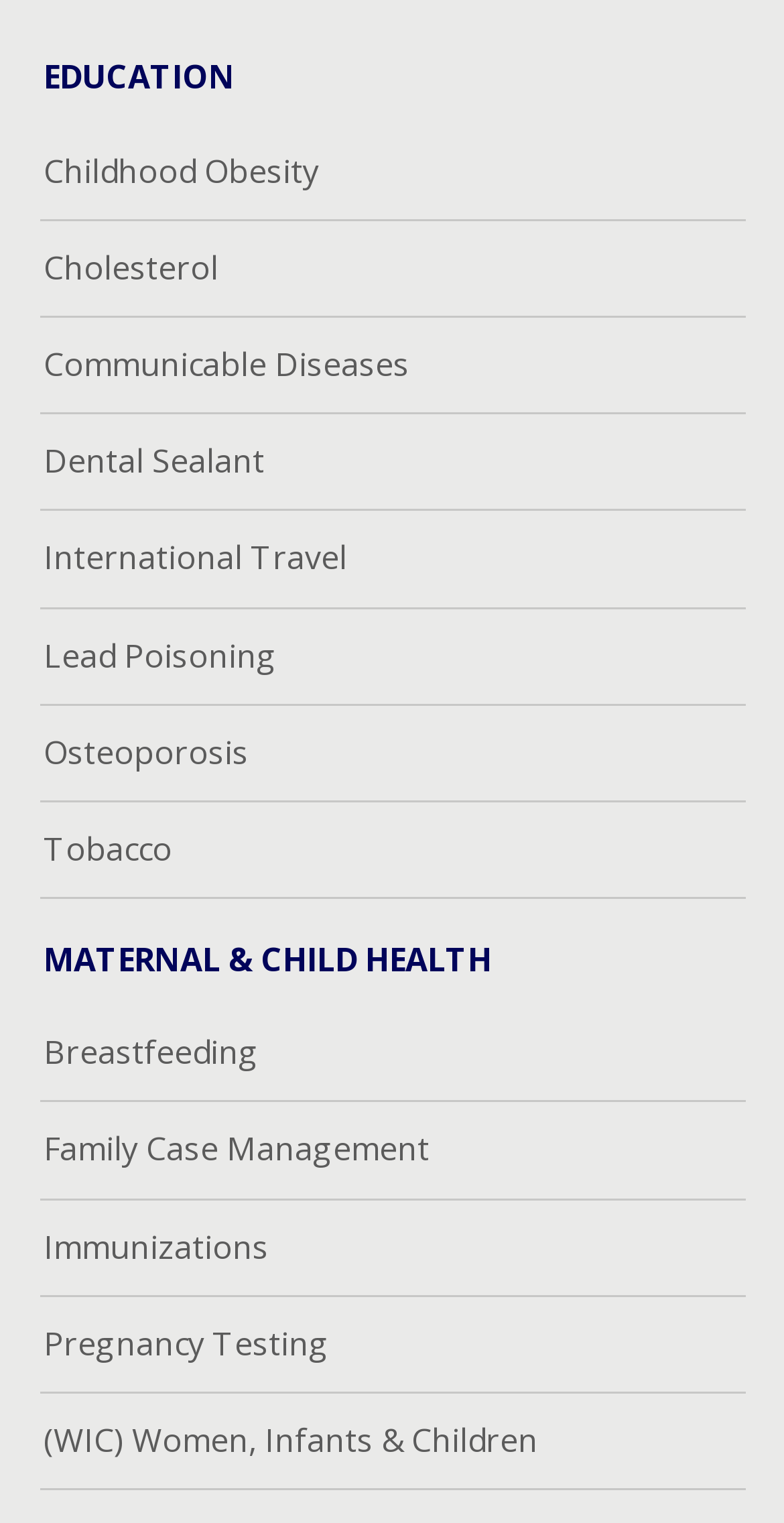Please find the bounding box for the UI component described as follows: "WordPress.".

None